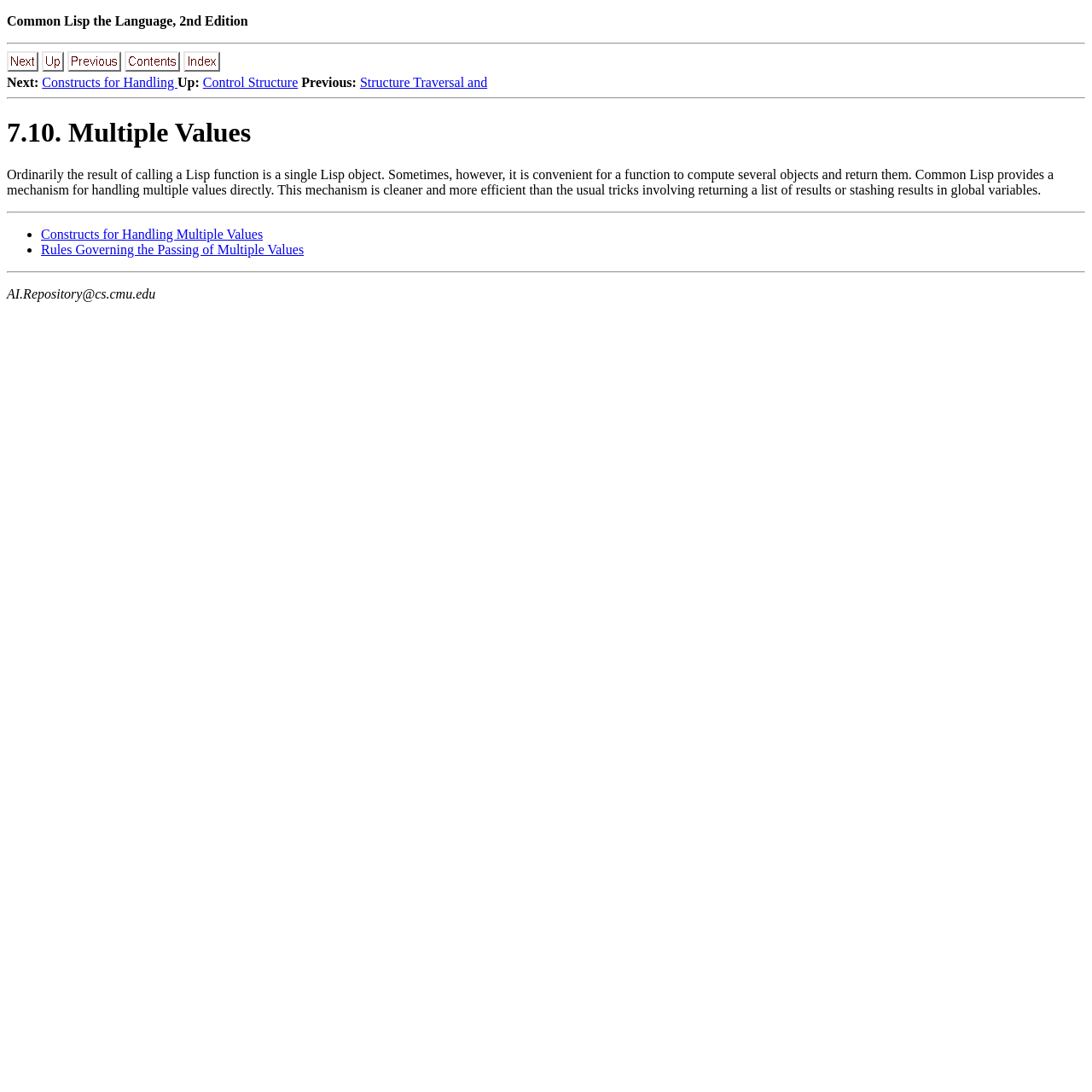Analyze the image and provide a detailed answer to the question: What is the orientation of the separator element at [0.006, 0.089, 0.994, 0.091]?

I found the orientation of the separator element by looking at the properties of the separator element at the specified coordinates, which indicates that its orientation is horizontal.